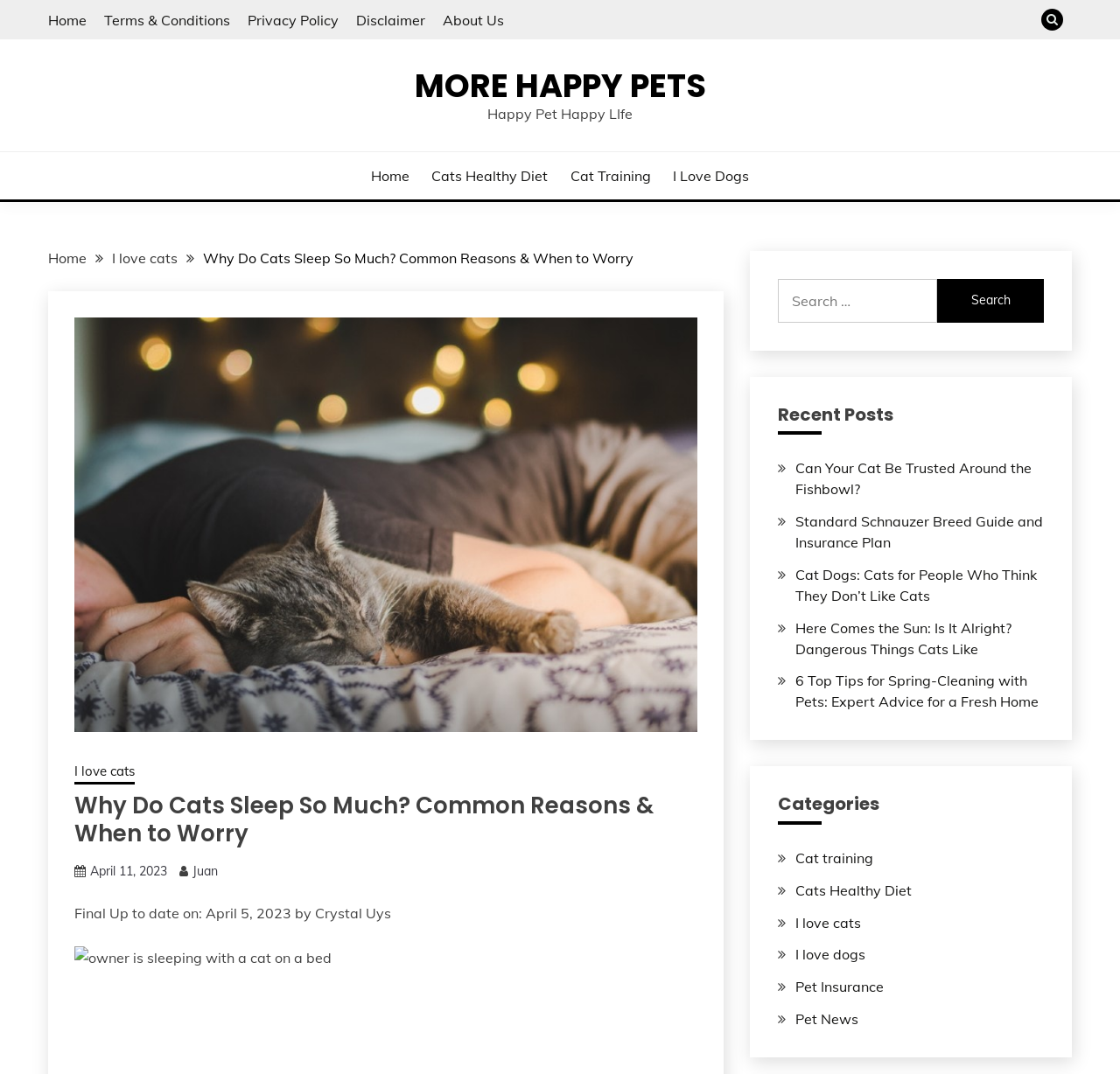Locate the UI element described as follows: "I love cats". Return the bounding box coordinates as four float numbers between 0 and 1 in the order [left, top, right, bottom].

[0.066, 0.709, 0.12, 0.73]